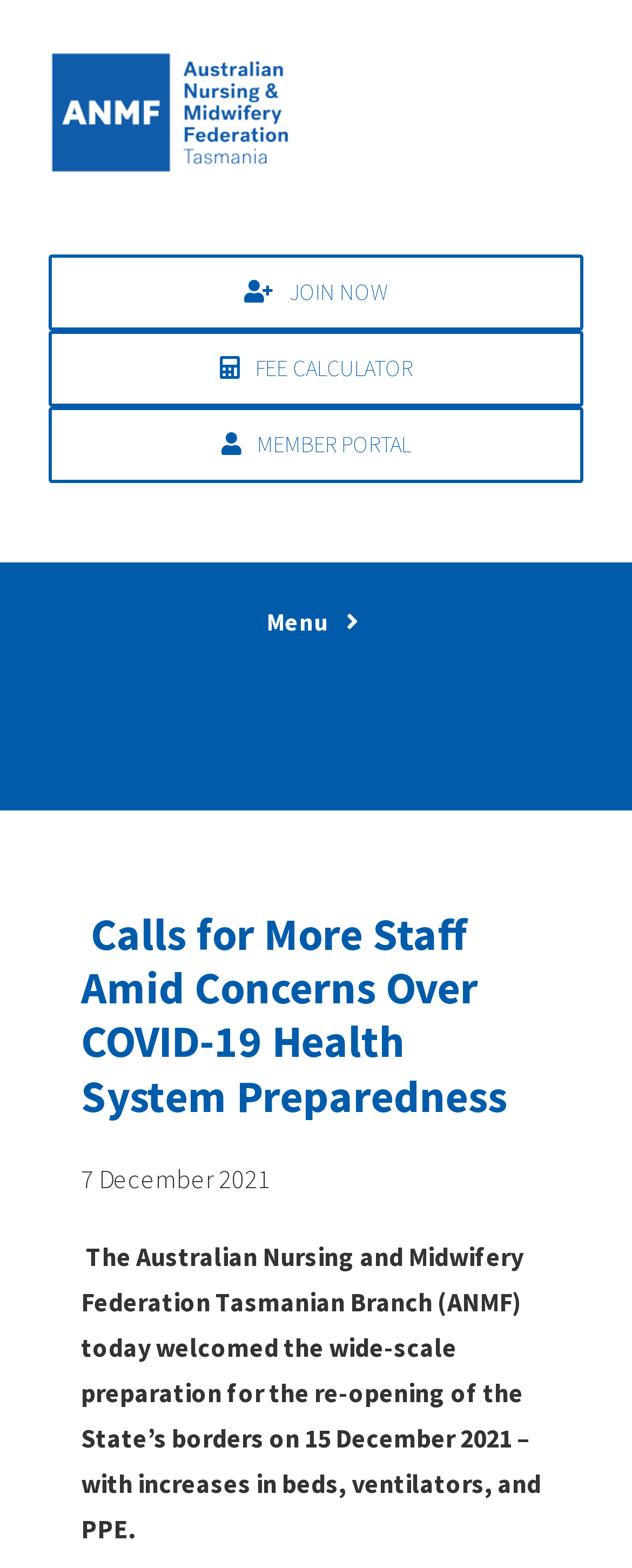Point out the bounding box coordinates of the section to click in order to follow this instruction: "View the latest news updates".

[0.077, 0.545, 0.51, 0.586]